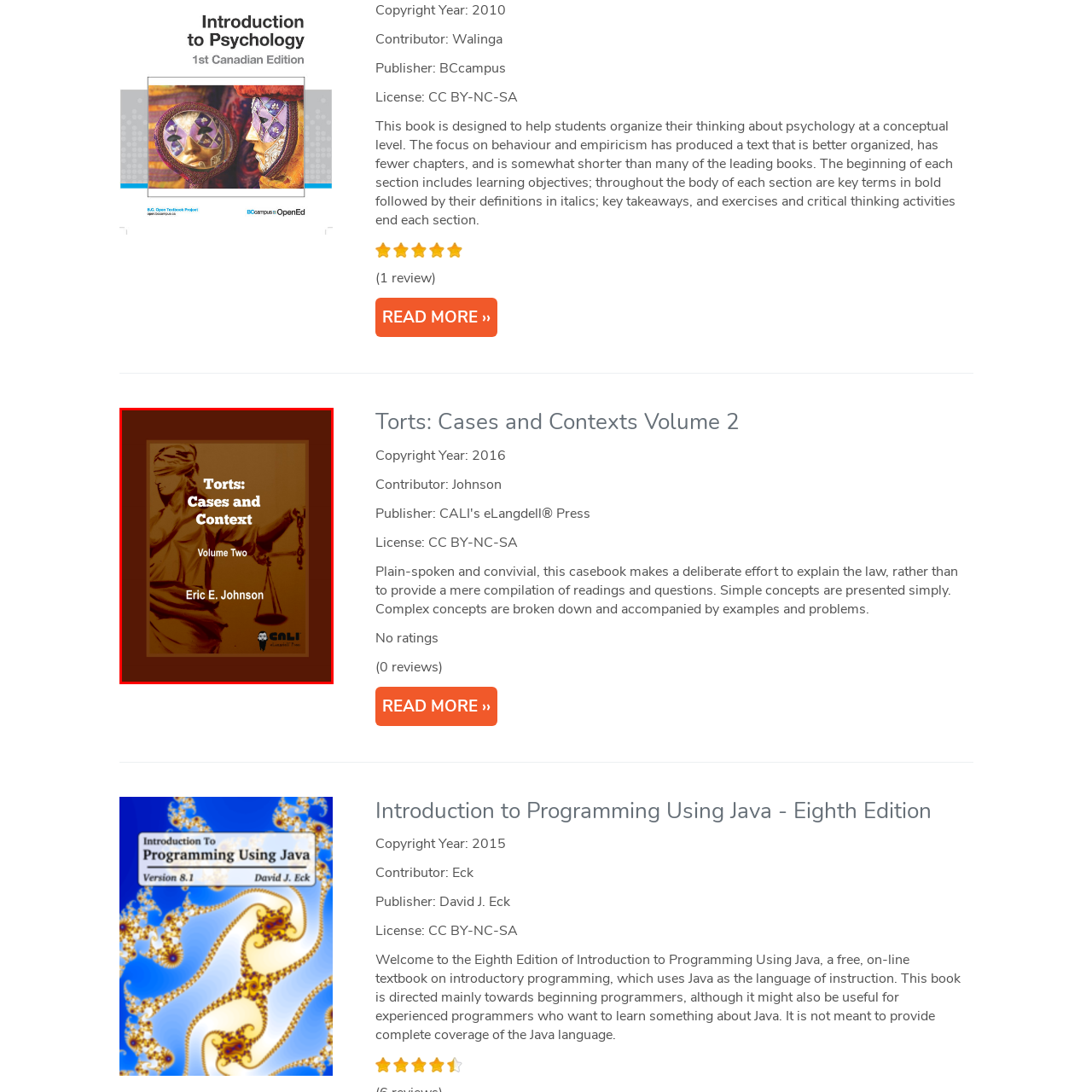Inspect the image surrounded by the red boundary and answer the following question in detail, basing your response on the visual elements of the image: 
What is the color of the title font?

The title 'Torts: Cases and Contexts Volume Two' is prominently displayed at the top of the book cover in bold white font, making it stand out against the warm, rich brown background.